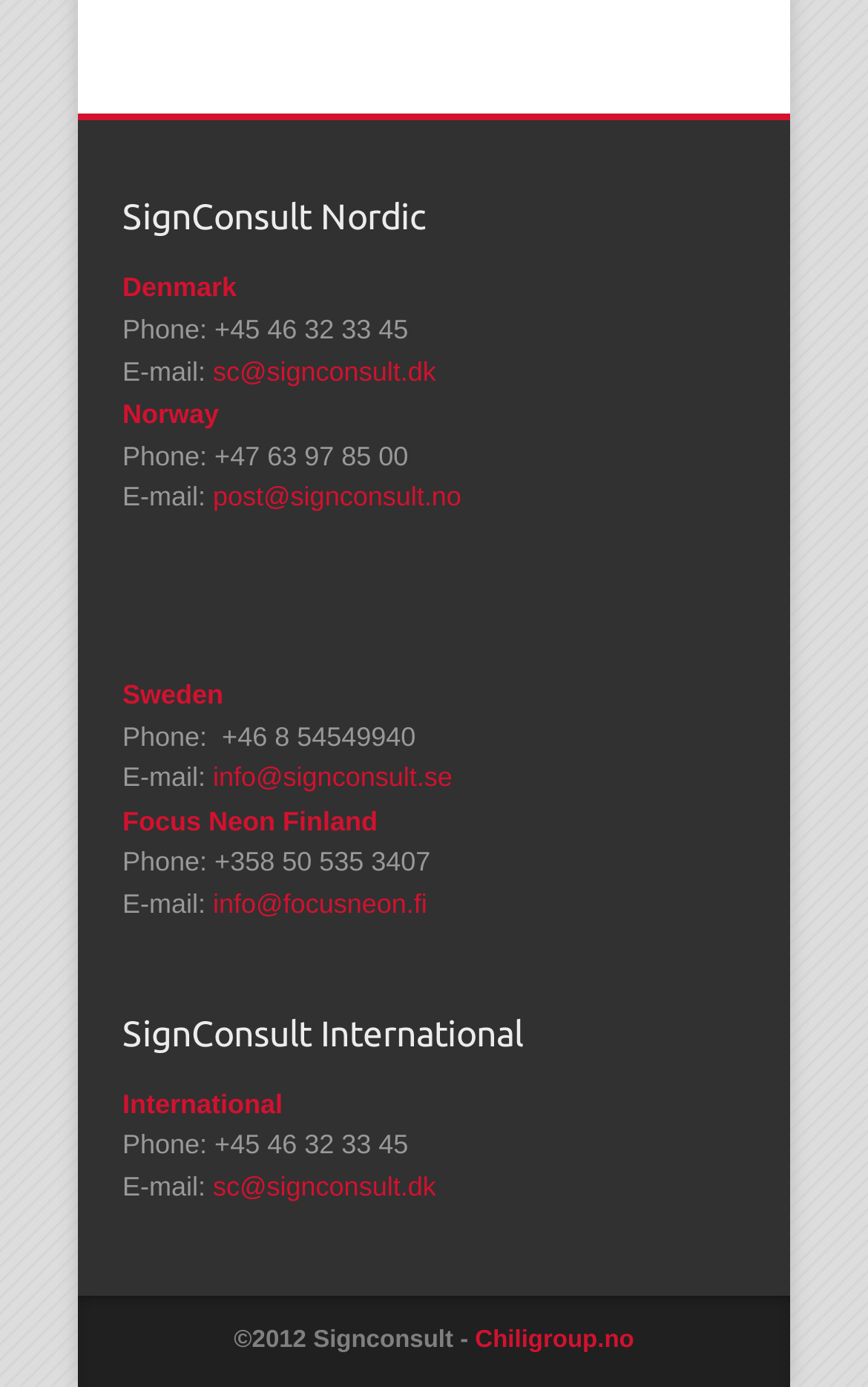How many links are there on the webpage?
Using the visual information, respond with a single word or phrase.

9